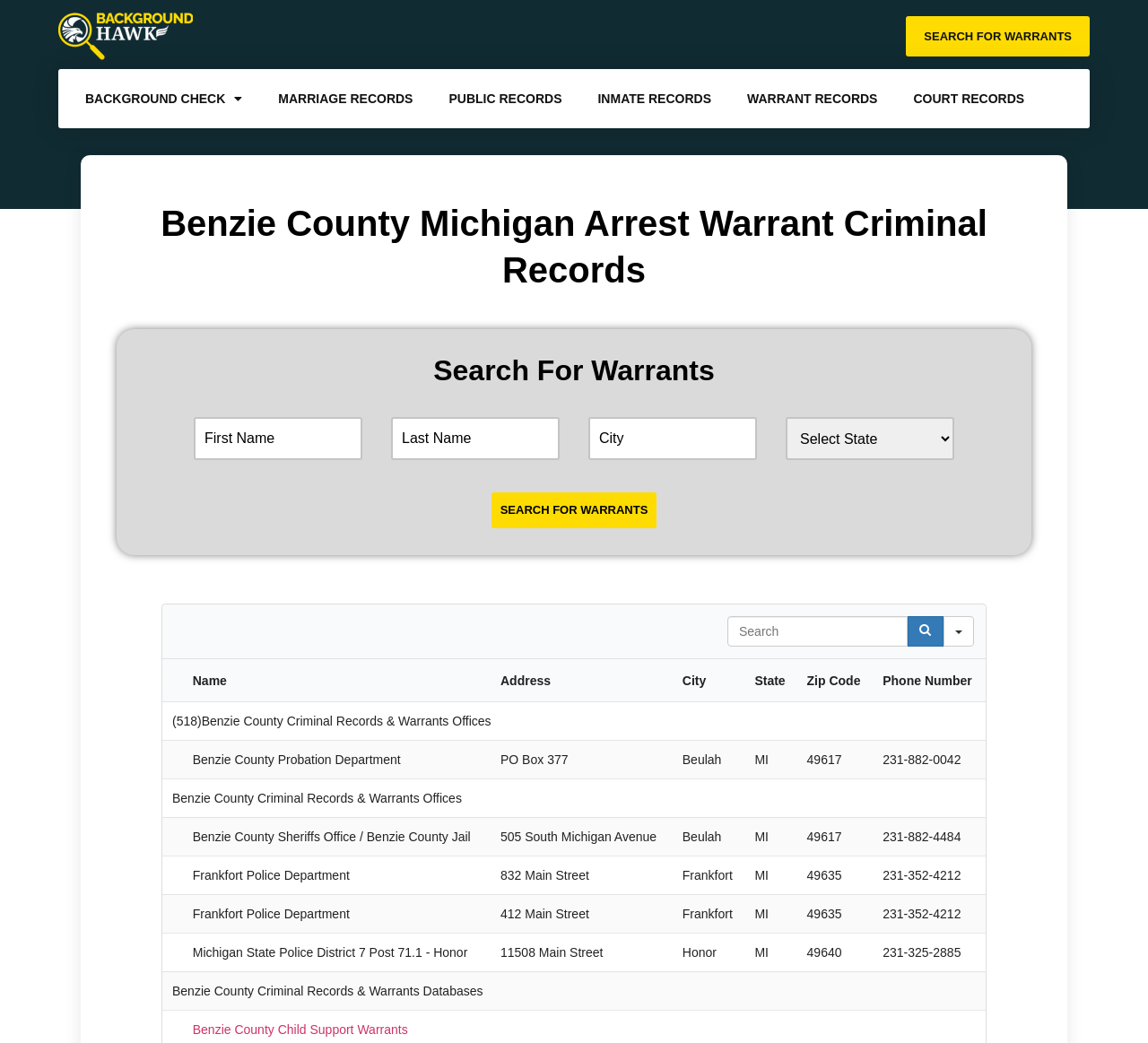Illustrate the webpage thoroughly, mentioning all important details.

This webpage is dedicated to providing free arrest warrant criminal records in Benzie County, Michigan. At the top, there is a heading that reads "Benzie County Michigan Arrest Warrant Criminal Records" and a search bar with fields for first name, last name, city, and a dropdown menu. Below the search bar, there is a button labeled "SEARCH FOR WARRANTS" and another button with the same label, but with a slightly different design.

To the left of the search bar, there are several links, including "BACKGROUND CHECK", "MARRIAGE RECORDS", "PUBLIC RECORDS", "INMATE RECORDS", "WARRANT RECORDS", and "COURT RECORDS". These links are arranged horizontally and are evenly spaced.

Below the search bar, there is a table with multiple rows, each containing information about a specific warrant office or police department in Benzie County. The table has columns for name, address, city, state, zip code, and phone number. Each row has a unique set of information, and the table appears to be scrollable.

At the bottom of the page, there is a link labeled "Benzie County Child Support Warrants" that is part of the "Benzie County Criminal Records & Warrants Databases" section.